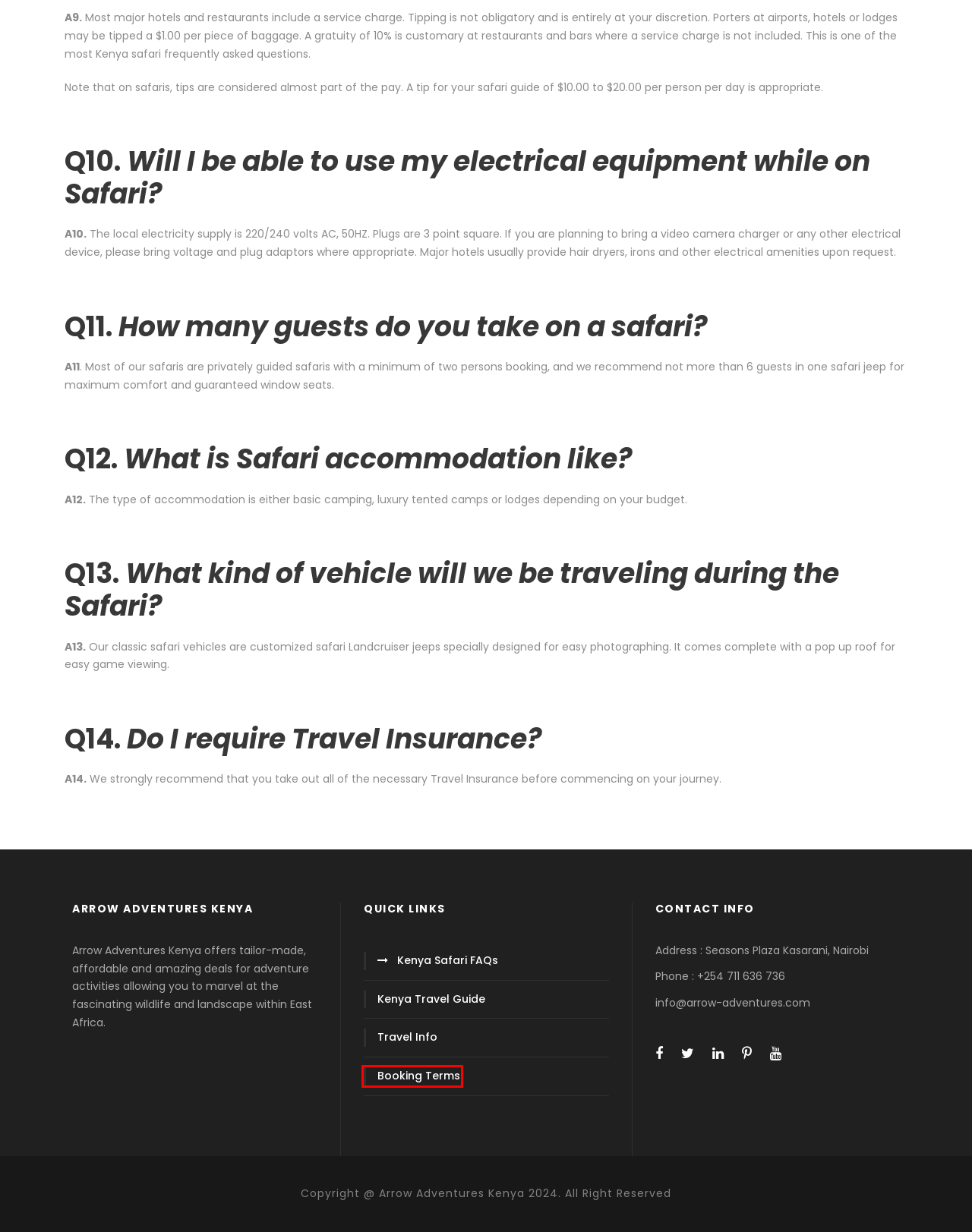Given a webpage screenshot featuring a red rectangle around a UI element, please determine the best description for the new webpage that appears after the element within the bounding box is clicked. The options are:
A. Kenya Travel Guide - Kenya Travel Tips - Best Time to Visit Kenya
B. Best Africa Adventure Destinations - African Wildlife Safari Package
C. Arrow Adventures - Kenya Adventure Tours - African Safari Tour
D. Arrow Adventures Blog - African Wildlife Safari Blogs
E. Contact Us - Wildlife Safari Tours Agency in Kenya
F. Booking Terms of Arrow Adventures Kenya - Tours Agency in Kenya
G. Travel Info - Arrow Adventures Kenya
H. Kenya Adventure Safari Tour Packages - Kenya Wildlife Safari

F